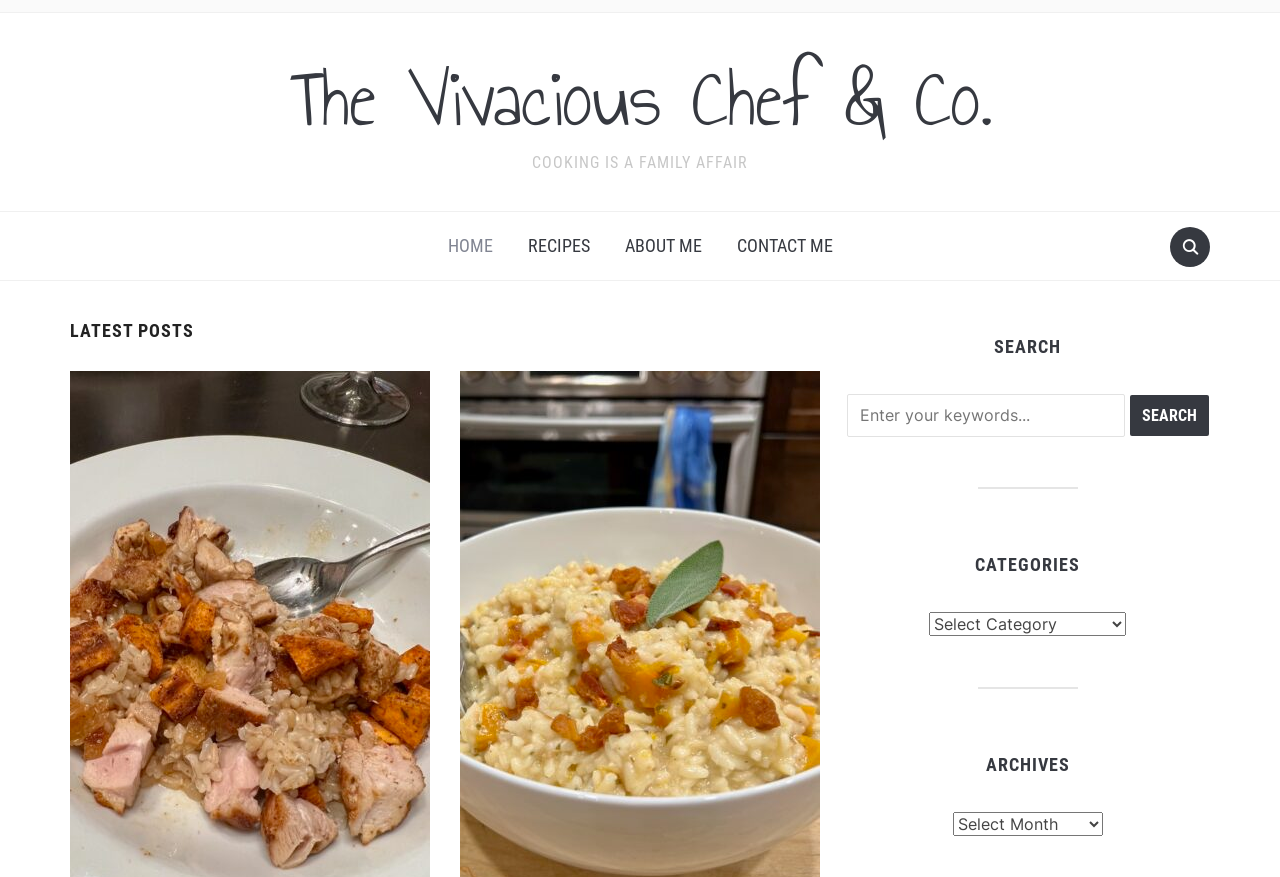What type of content is listed under 'LATEST POSTS'?
Look at the image and respond with a one-word or short phrase answer.

Recipes